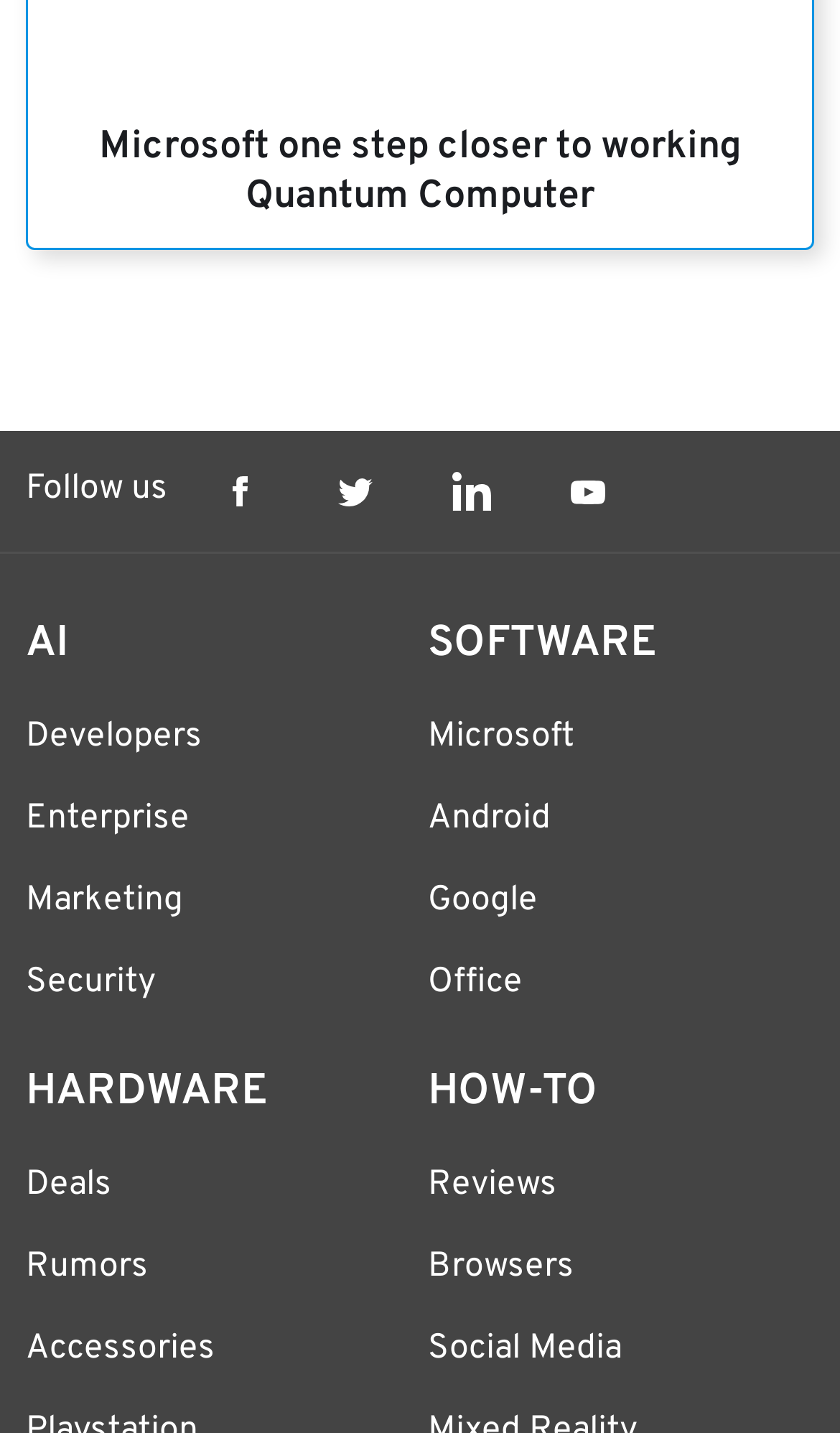Using the provided element description, identify the bounding box coordinates as (top-left x, top-left y, bottom-right x, bottom-right y). Ensure all values are between 0 and 1. Description: Social Media

[0.509, 0.926, 0.74, 0.956]